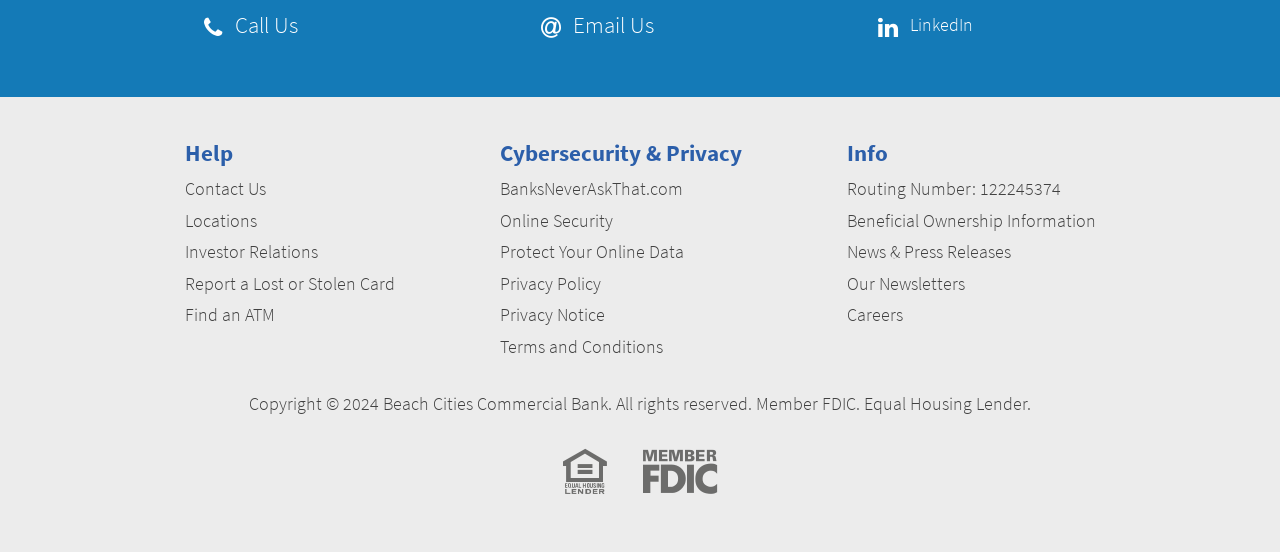Specify the bounding box coordinates of the region I need to click to perform the following instruction: "Search for something". The coordinates must be four float numbers in the range of 0 to 1, i.e., [left, top, right, bottom].

None